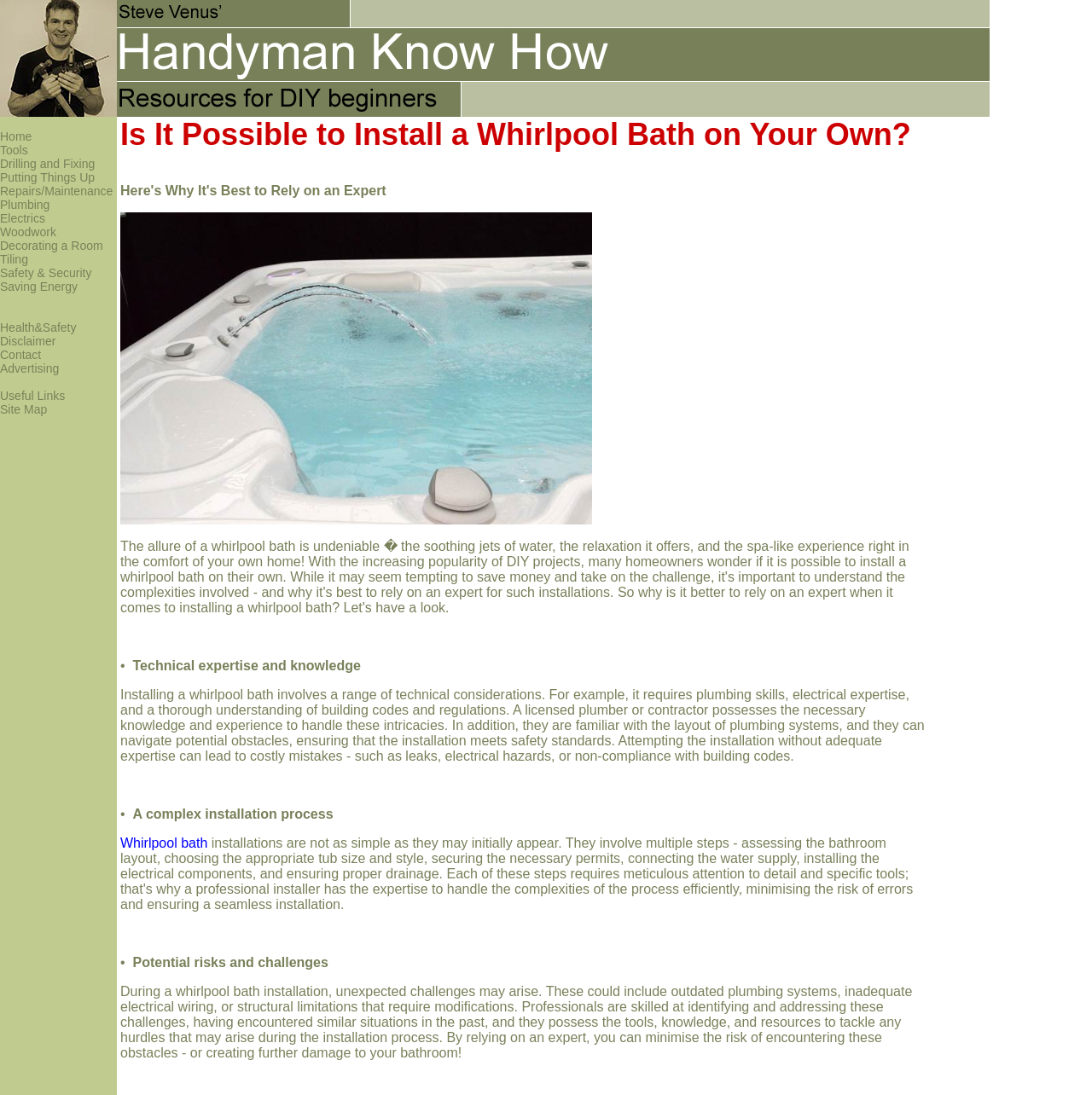What is the category of the link 'Drilling and Fixing'?
Based on the image, give a one-word or short phrase answer.

Tools